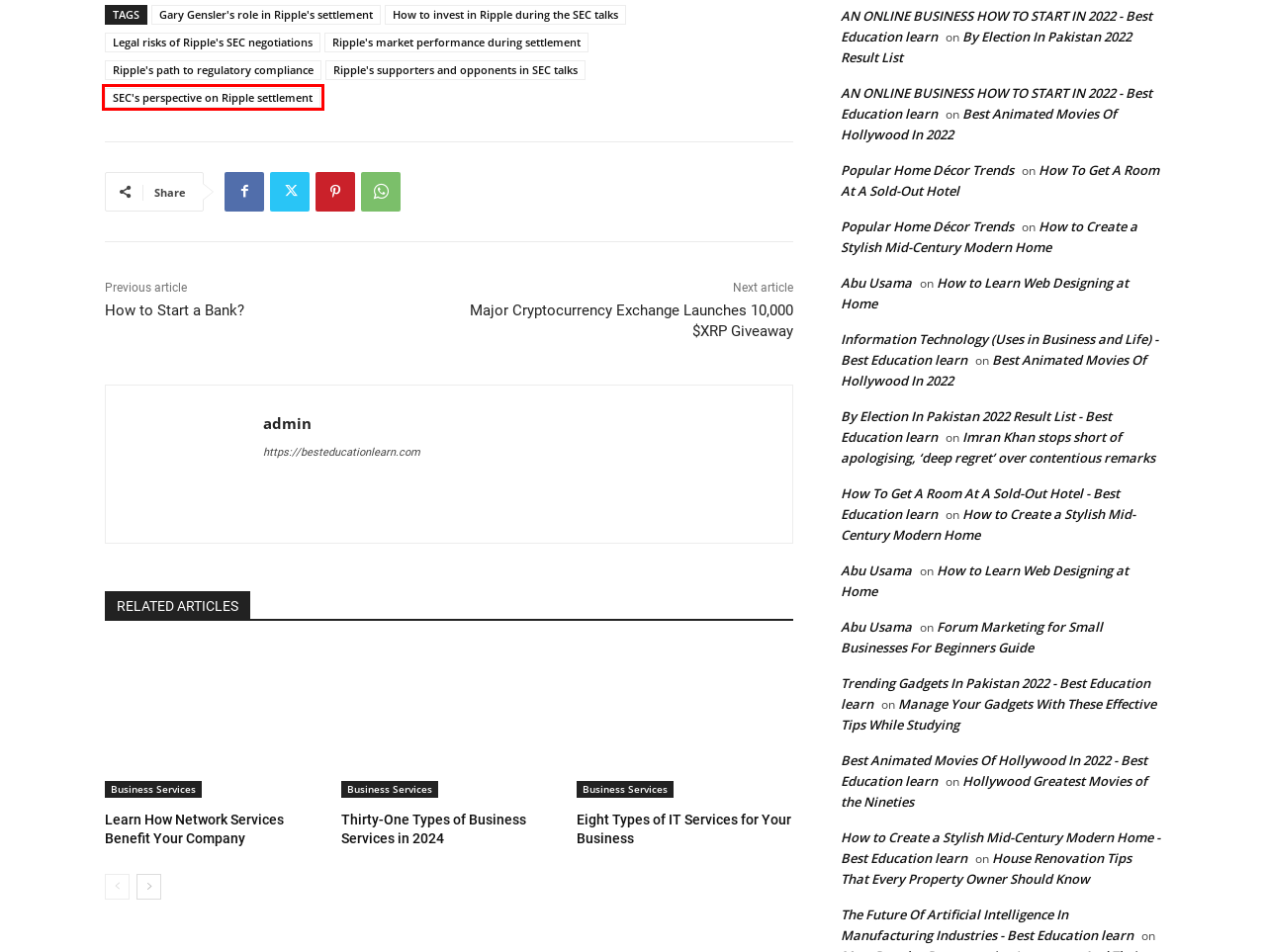Look at the screenshot of a webpage, where a red bounding box highlights an element. Select the best description that matches the new webpage after clicking the highlighted element. Here are the candidates:
A. Forum Marketing for Small Businesses For Beginners Guide
B. Information Technology (Uses in Business and Life)
C. Ripple's supporters and opponents in SEC talks Archives - My Blog
D. Imran Khan stops short of apologising, ‘deep regret’...
E. SEC's perspective on Ripple settlement Archives - My Blog
F. Ripple's path to regulatory compliance Archives - My Blog
G. House Renovation Tips That Every Property Owner Should Know
H. The Future Of Artificial Intelligence In Manufacturing Industries

E